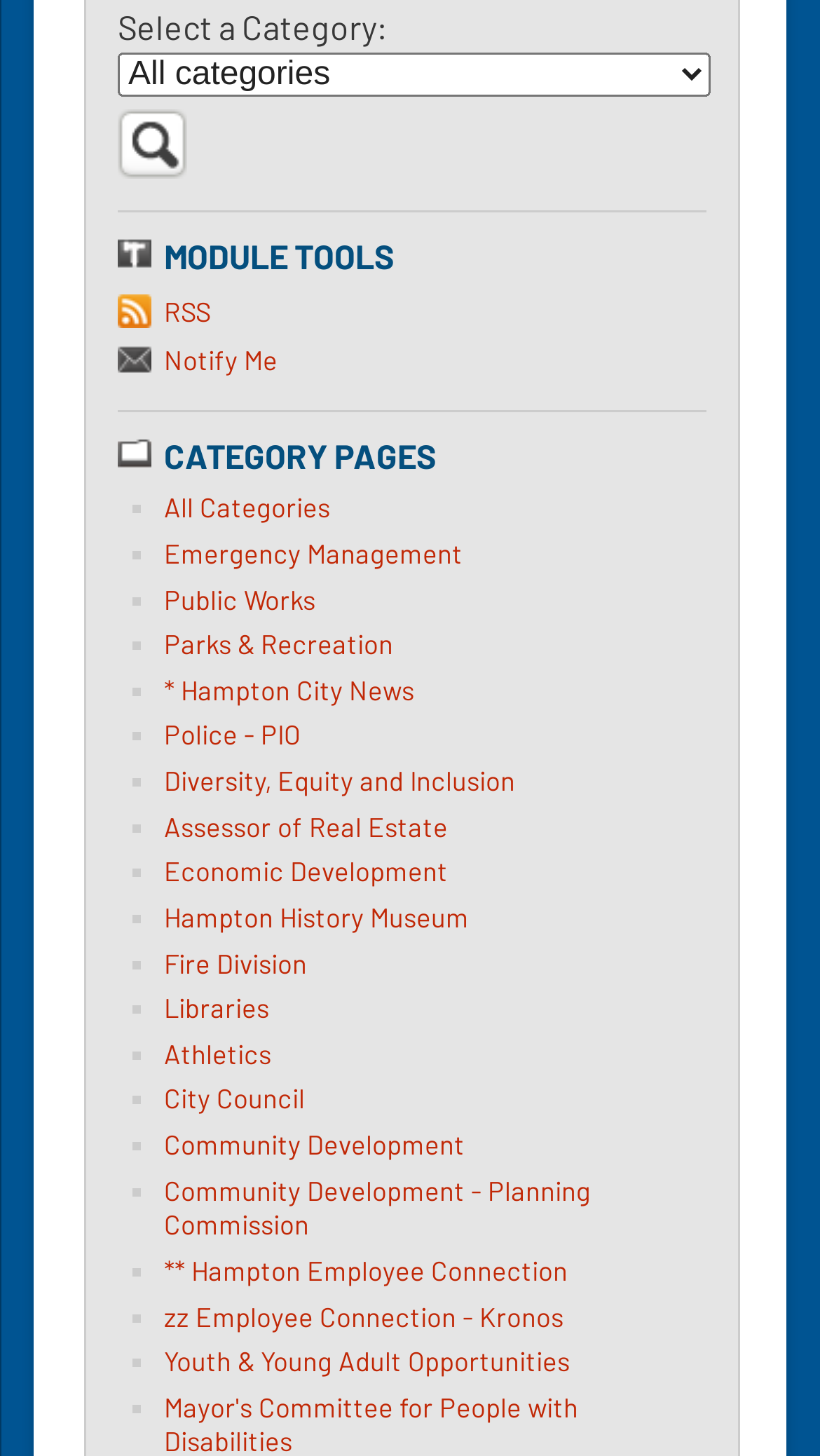Can you identify the bounding box coordinates of the clickable region needed to carry out this instruction: 'Go to Emergency Management'? The coordinates should be four float numbers within the range of 0 to 1, stated as [left, top, right, bottom].

[0.2, 0.368, 0.564, 0.391]